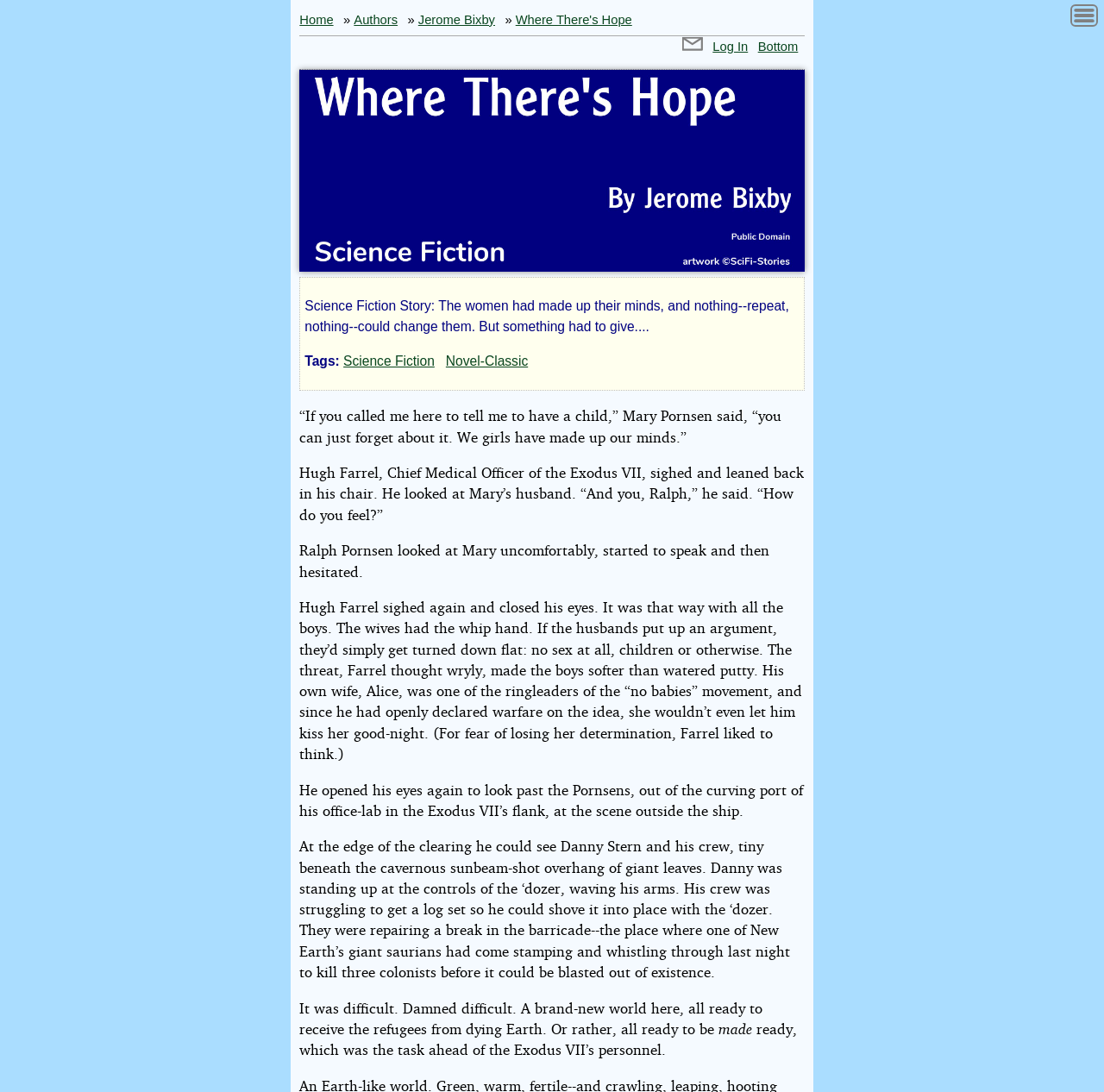Determine the bounding box coordinates of the region to click in order to accomplish the following instruction: "Scroll to the bottom of the page". Provide the coordinates as four float numbers between 0 and 1, specifically [left, top, right, bottom].

[0.686, 0.033, 0.723, 0.052]